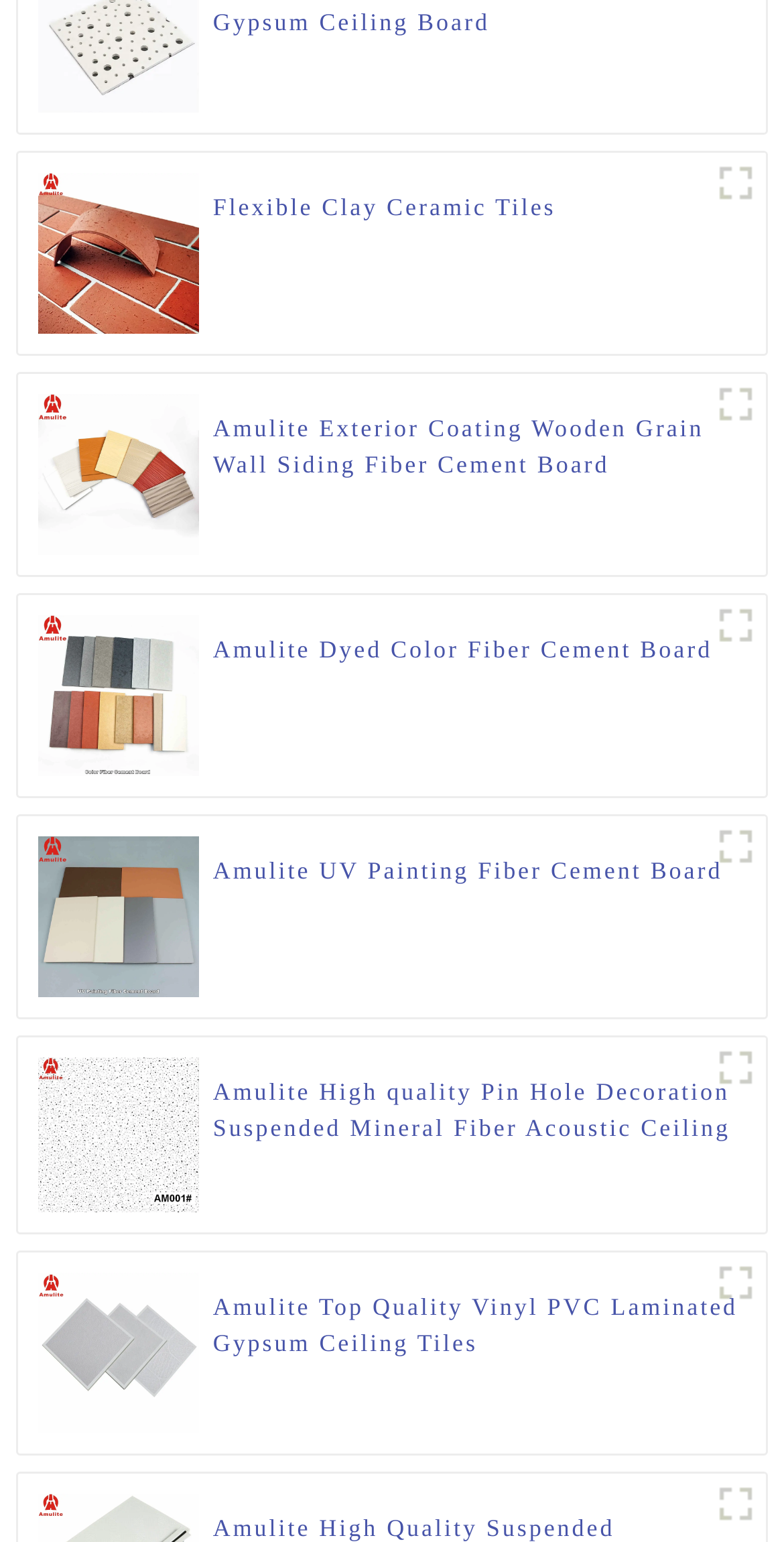Can you find the bounding box coordinates of the area I should click to execute the following instruction: "View Flexible Clay Ceramic Tiles"?

[0.048, 0.153, 0.254, 0.172]